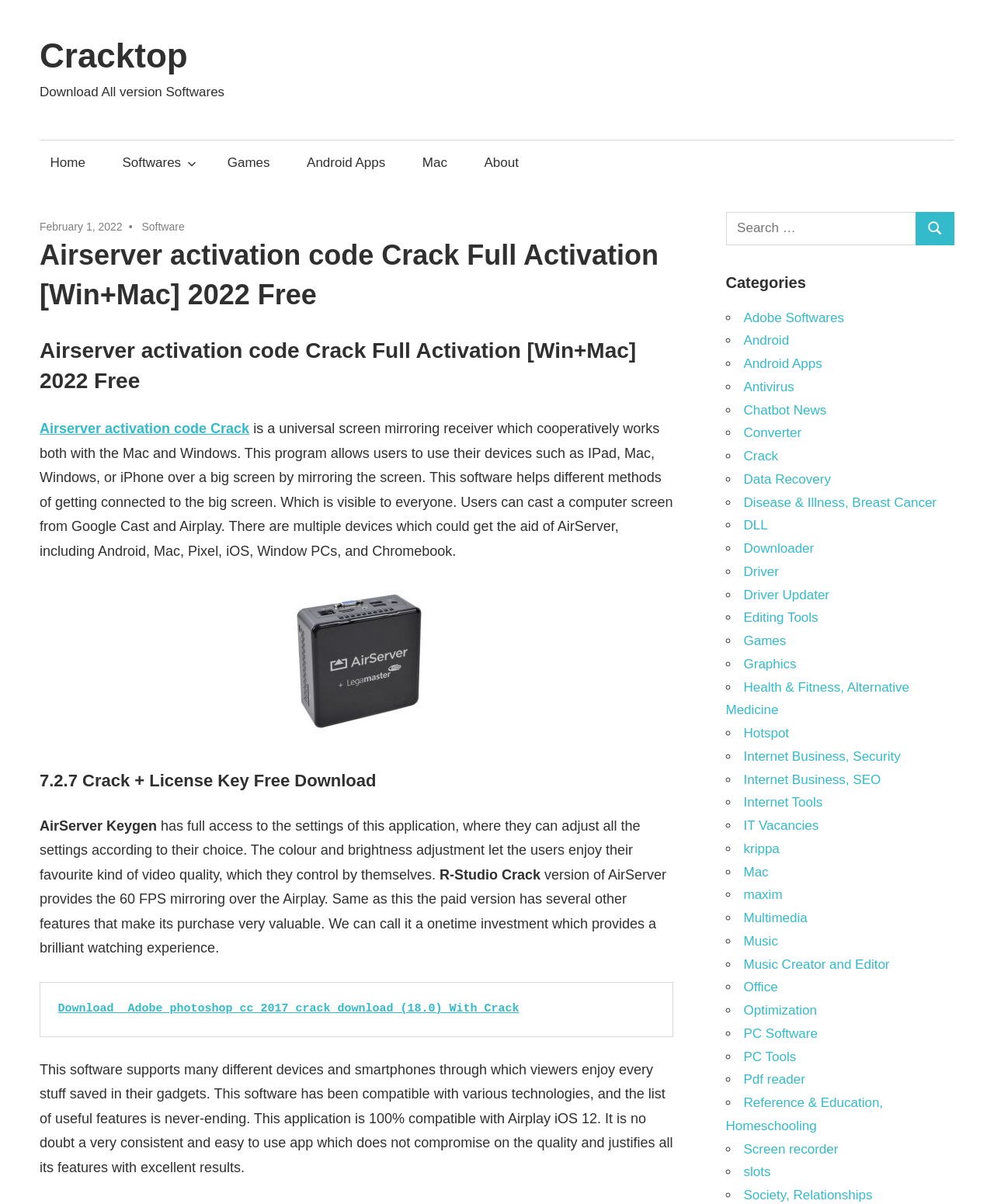Provide a short answer to the following question with just one word or phrase: What is the function of the 'Search' button?

Search for software